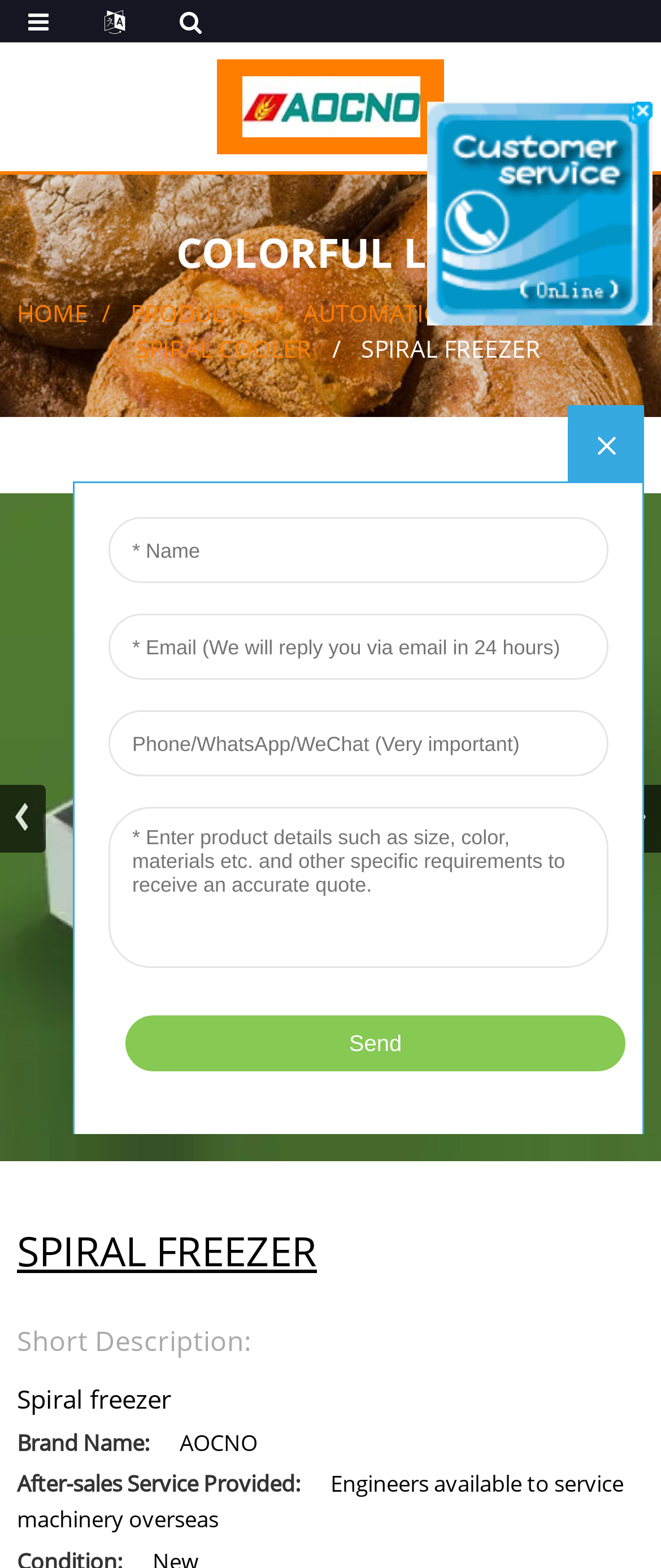Please find the bounding box coordinates for the clickable element needed to perform this instruction: "Go to SPIRAL FREEZER page".

[0.546, 0.212, 0.818, 0.232]